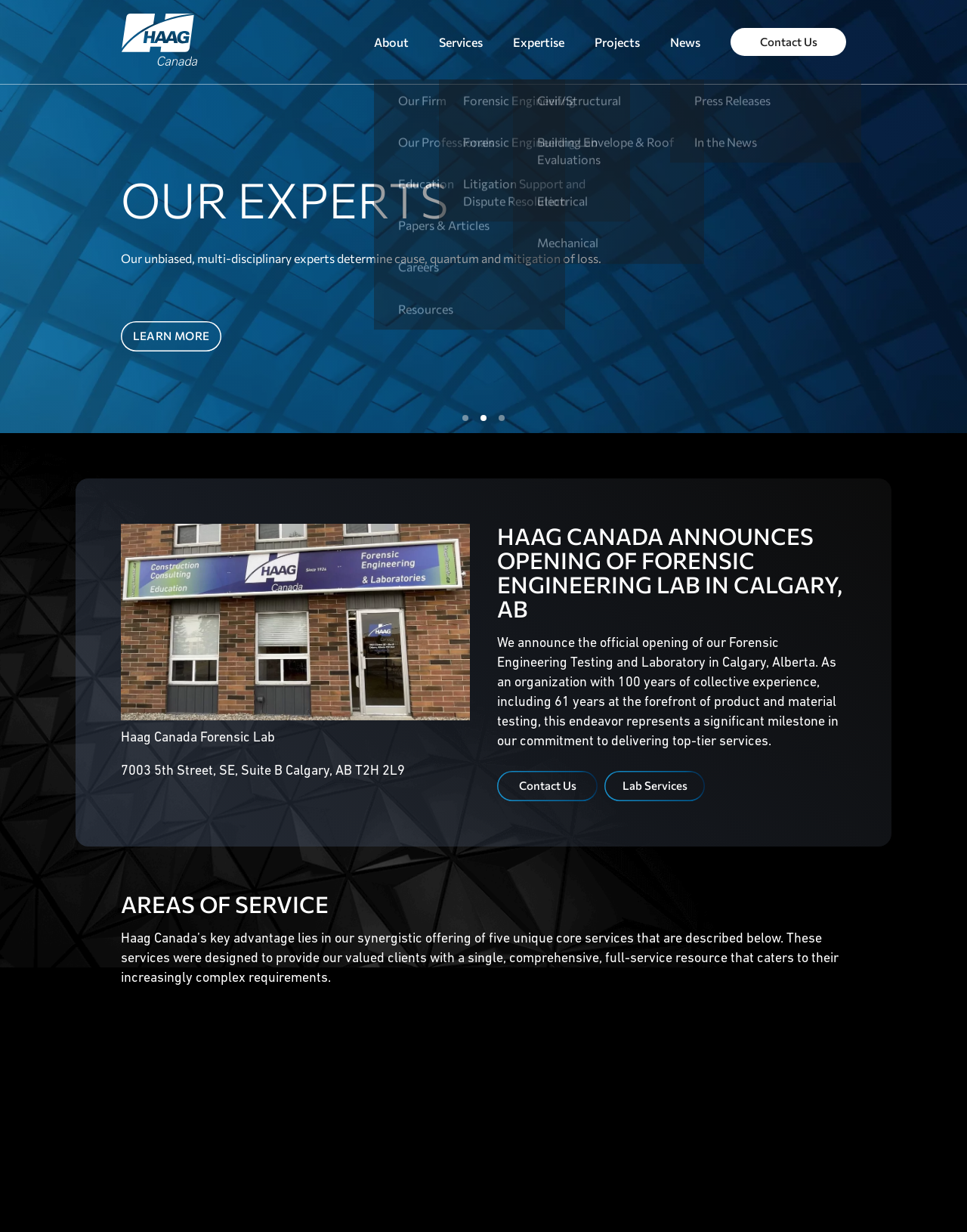Could you highlight the region that needs to be clicked to execute the instruction: "View Lab Services"?

[0.625, 0.626, 0.729, 0.65]